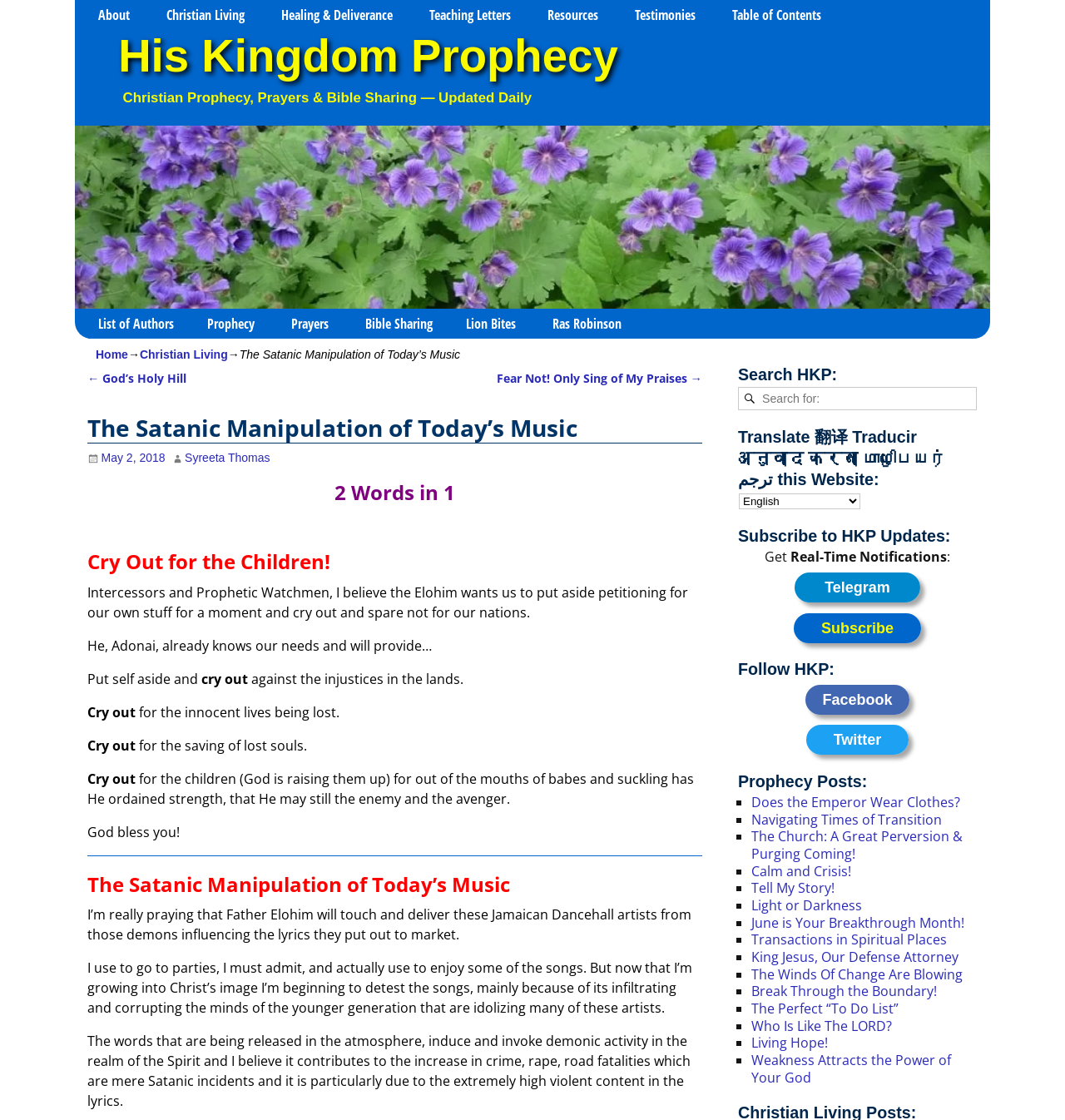Please identify the bounding box coordinates of the area that needs to be clicked to fulfill the following instruction: "Search for a keyword."

[0.693, 0.346, 0.917, 0.367]